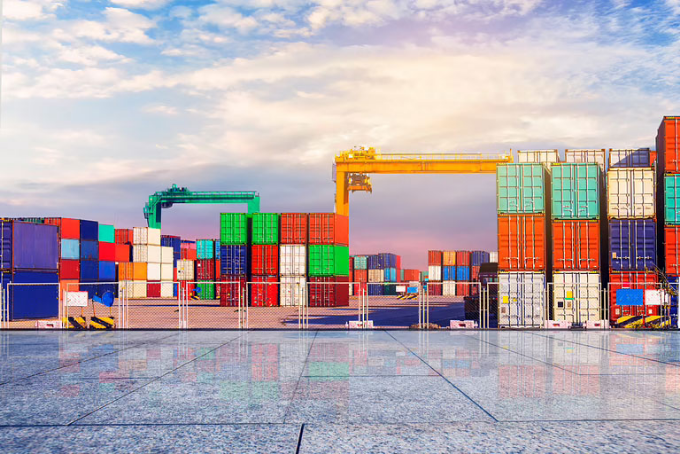What time of day is depicted in the image?
Provide a detailed answer to the question using information from the image.

The caption describes the sky as 'a blend of soft colors, suggesting either sunrise or sunset', which creates a warm glow over the scene, indicating that the image is set during one of these times of day.